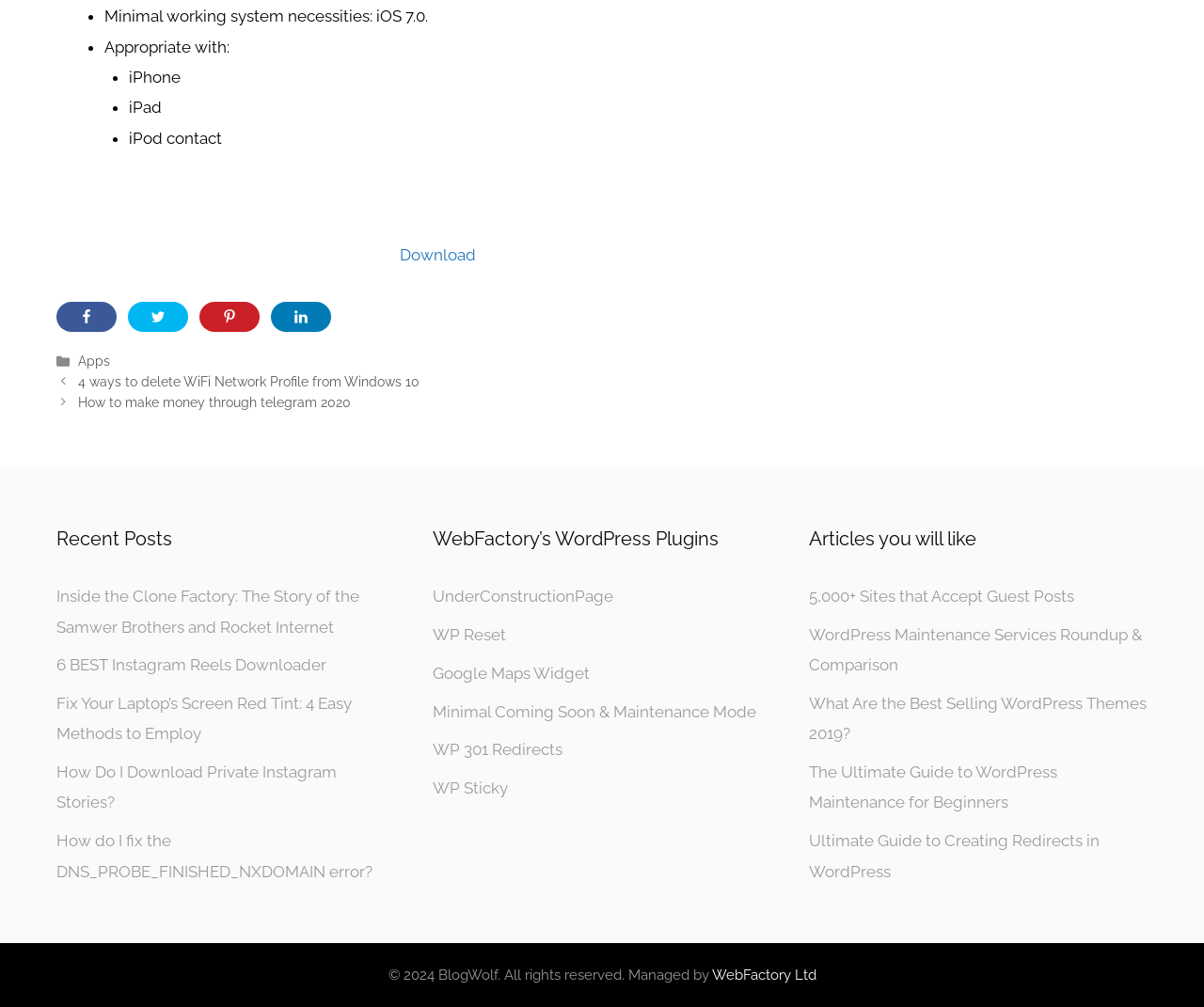What is the purpose of the 'Download' button?
Your answer should be a single word or phrase derived from the screenshot.

To download the app